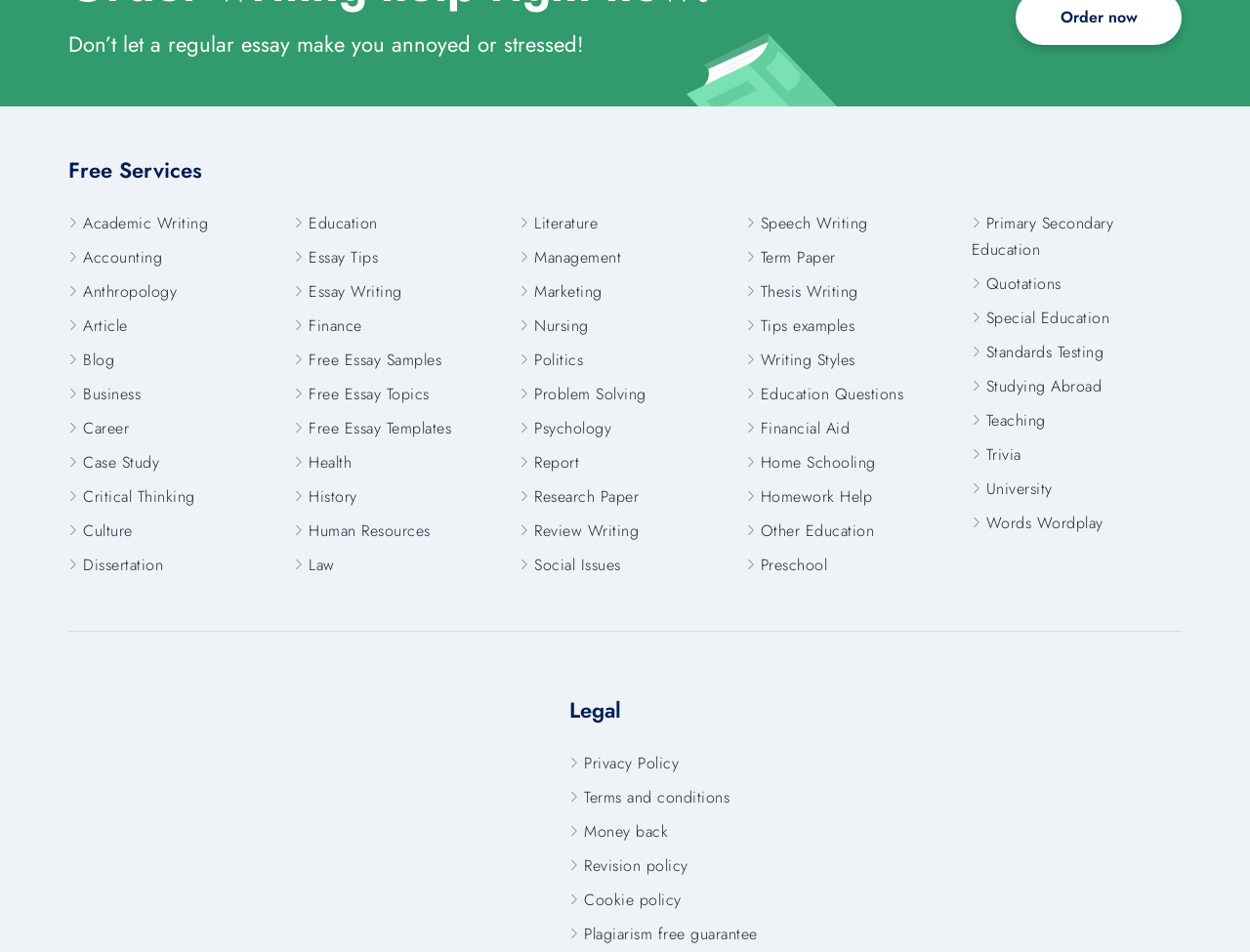Determine the bounding box coordinates of the UI element that matches the following description: "Financial Aid". The coordinates should be four float numbers between 0 and 1 in the format [left, top, right, bottom].

[0.597, 0.438, 0.68, 0.462]